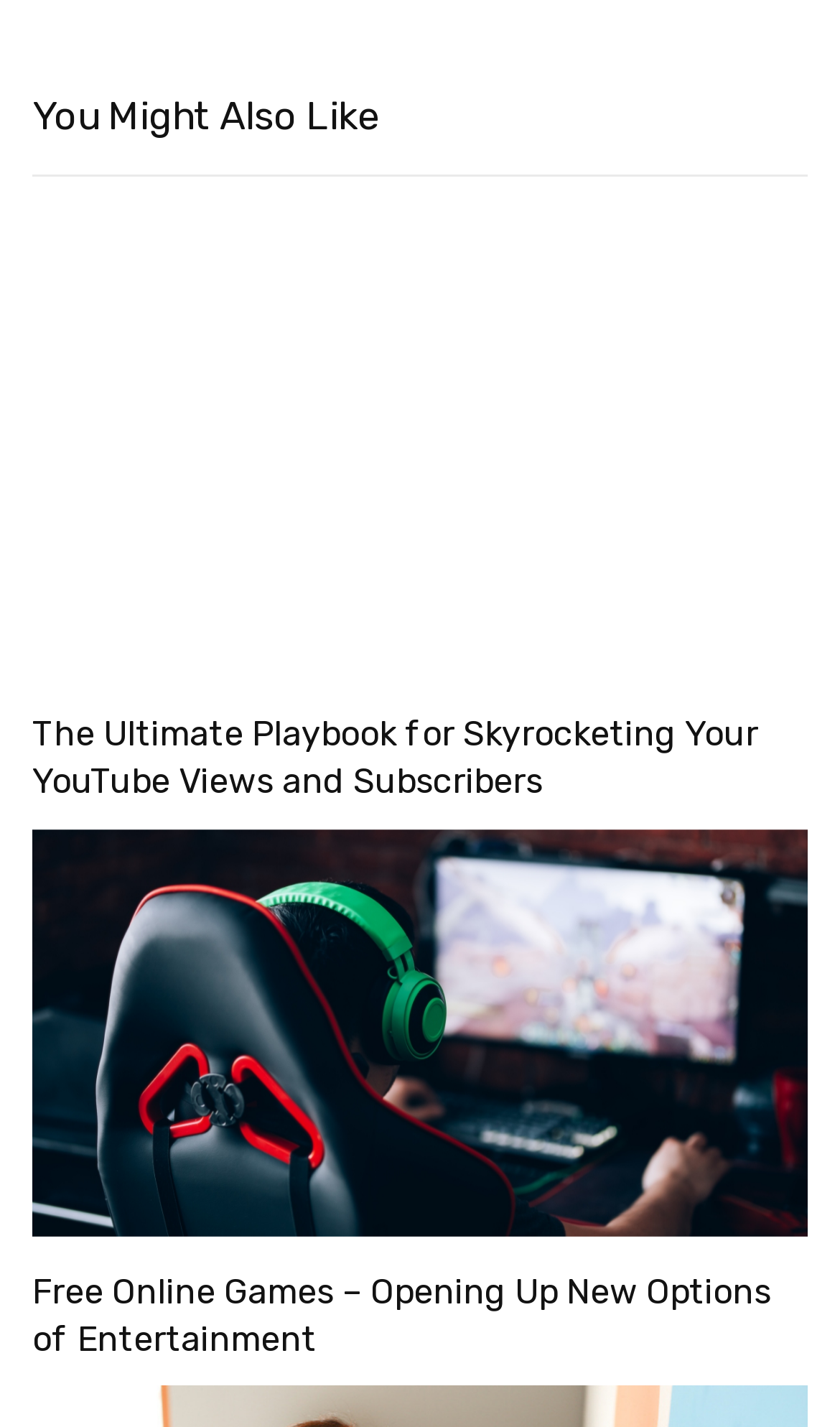Please answer the following query using a single word or phrase: 
What is the title of the second recommended article?

Free Online Games